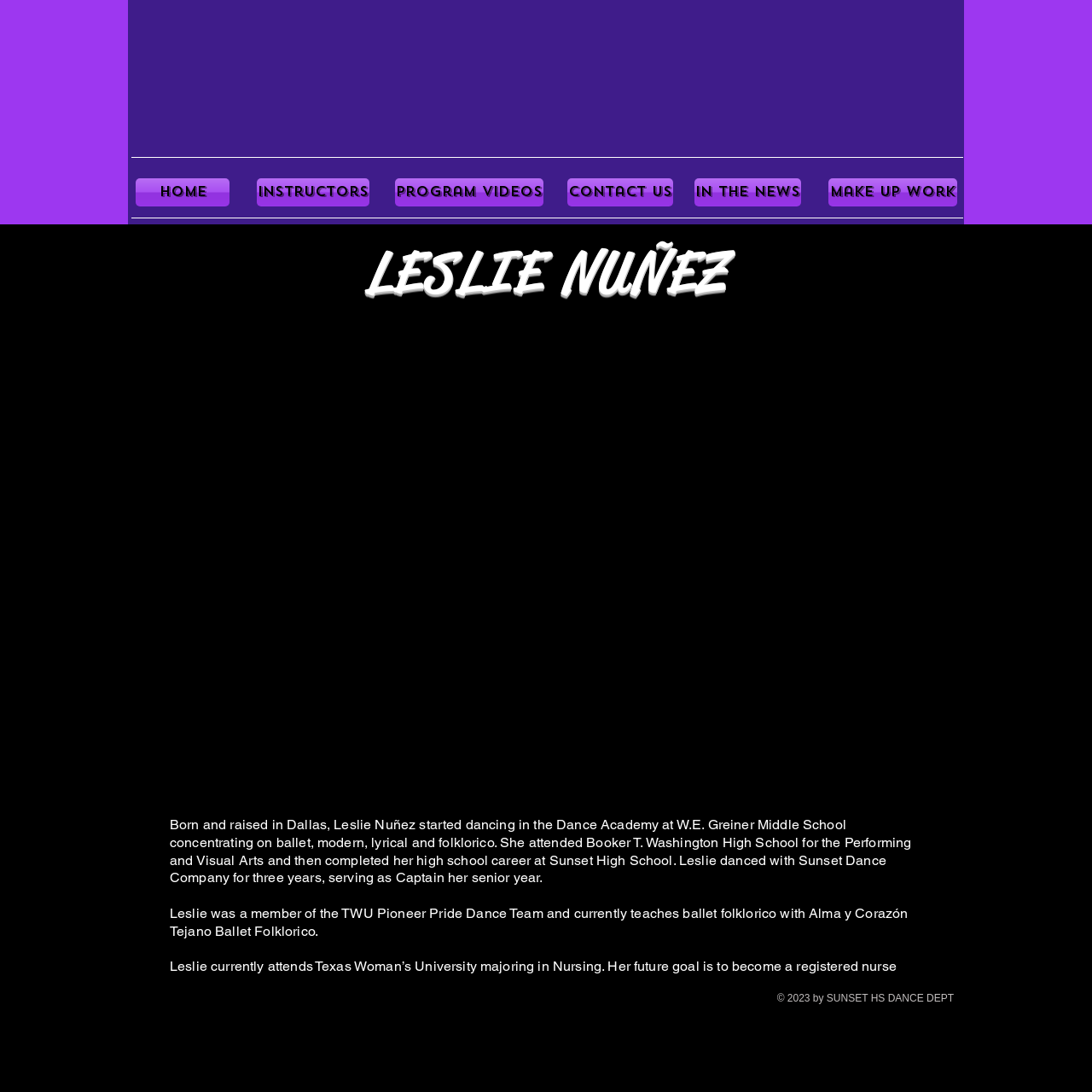Give a short answer to this question using one word or a phrase:
What is the name of the high school?

SUNSET HIGH SCHOOL